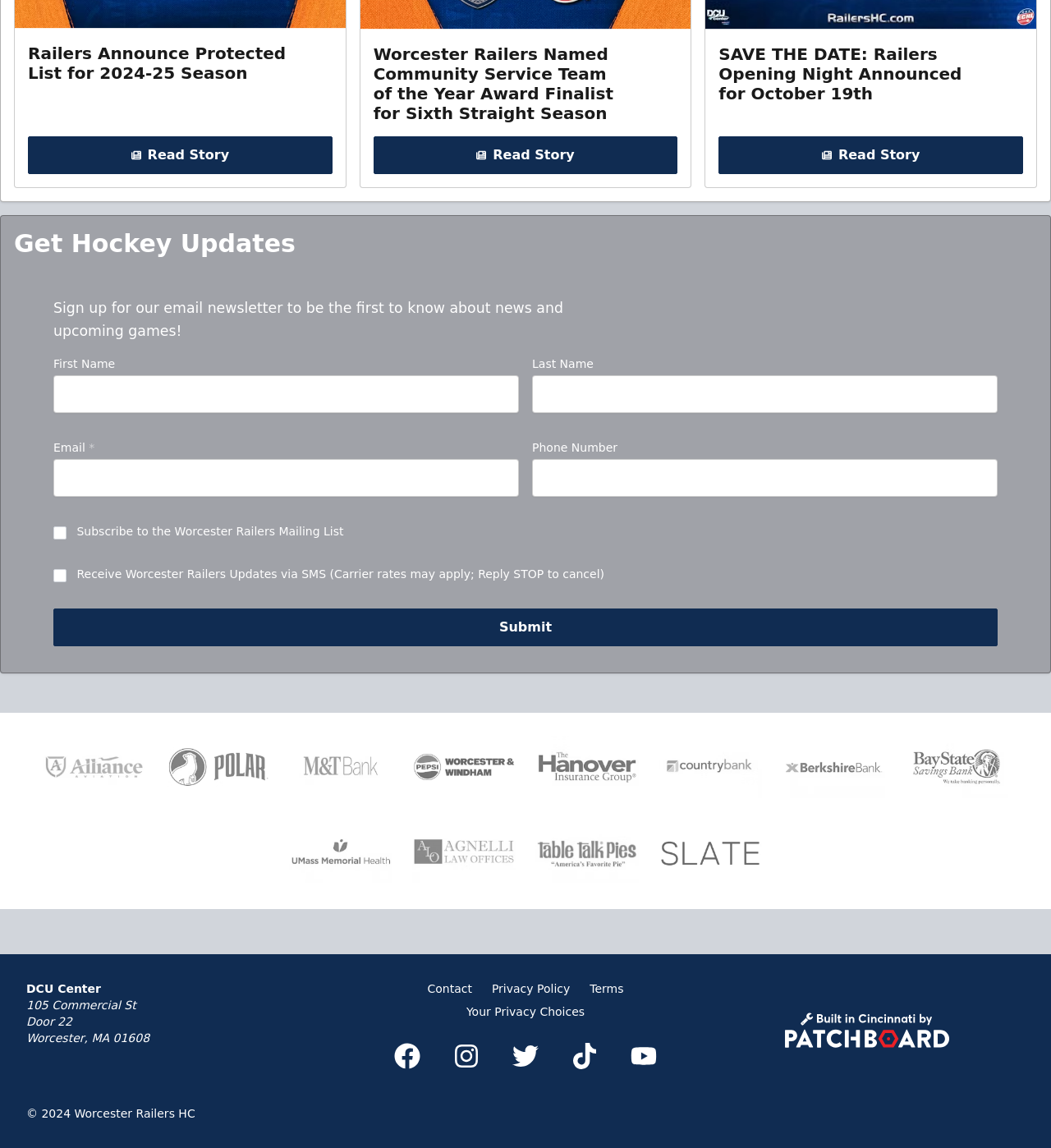What is the button at the bottom of the form for?
Provide an in-depth answer to the question, covering all aspects.

The button at the bottom of the form is labeled 'Submit' and is used to submit the form after filling in the required information.